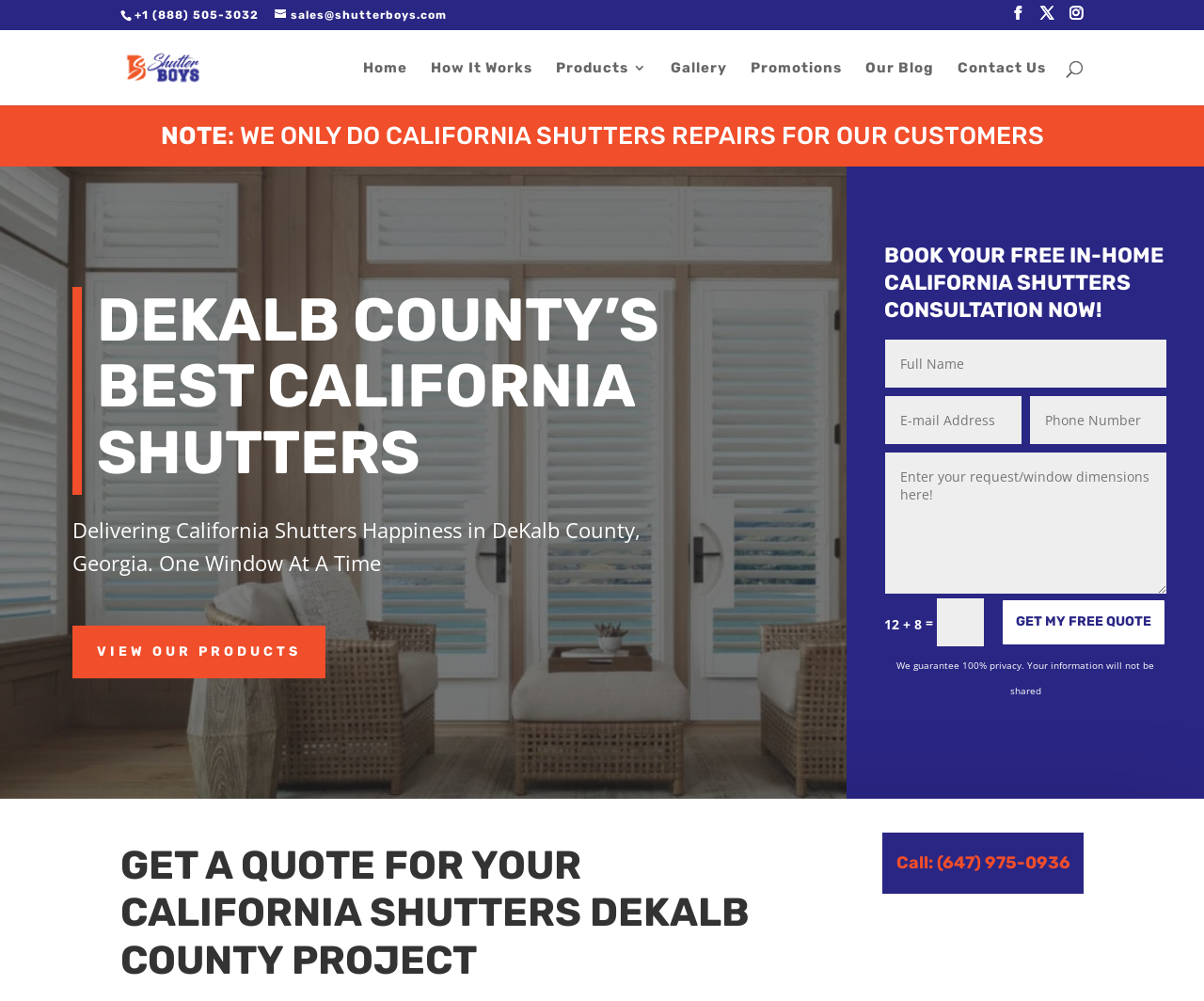Pinpoint the bounding box coordinates of the area that must be clicked to complete this instruction: "Call the phone number".

[0.112, 0.008, 0.215, 0.022]